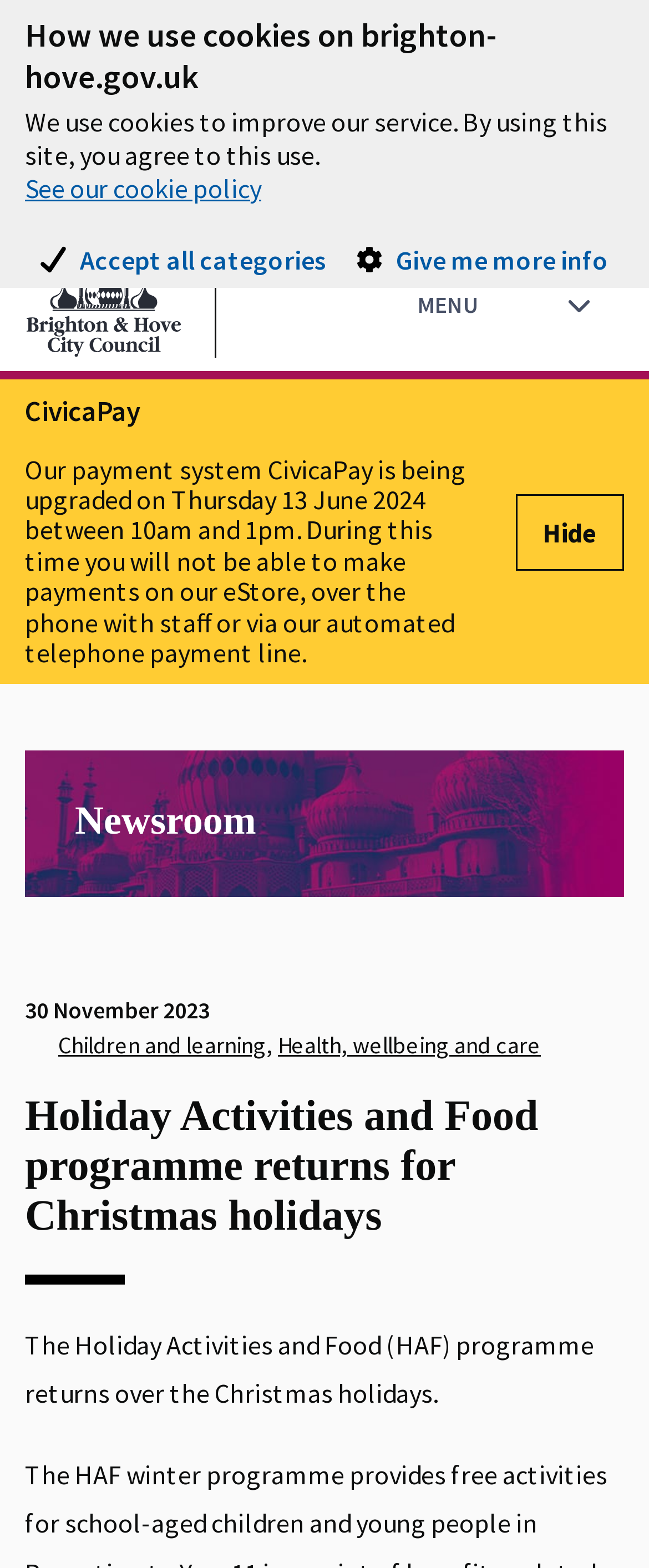Bounding box coordinates should be in the format (top-left x, top-left y, bottom-right x, bottom-right y) and all values should be floating point numbers between 0 and 1. Determine the bounding box coordinate for the UI element described as: Newsroom

[0.115, 0.511, 0.395, 0.538]